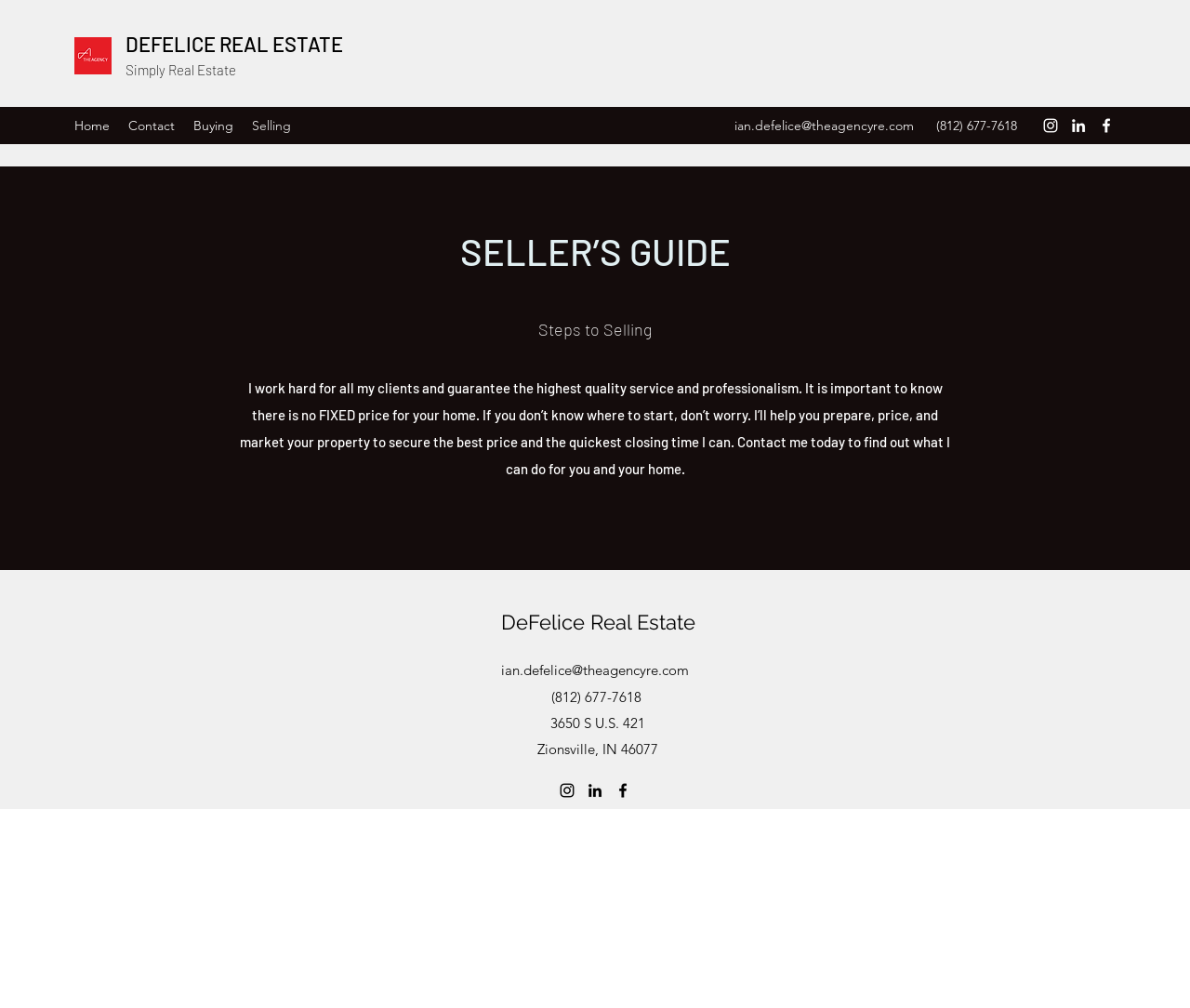What social media platforms does the real estate agent use?
Based on the screenshot, provide a one-word or short-phrase response.

Instagram, LinkedIn, Facebook